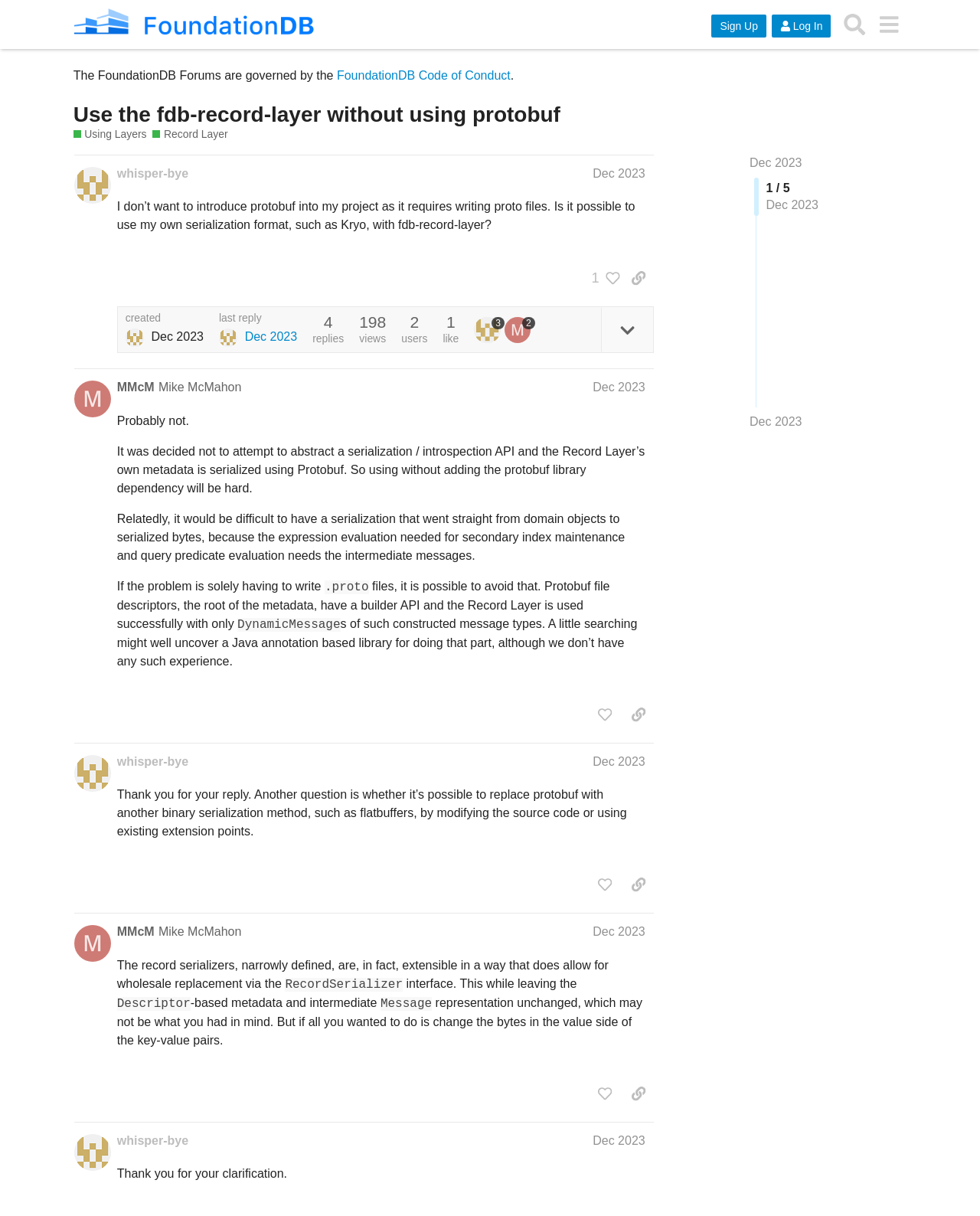Indicate the bounding box coordinates of the clickable region to achieve the following instruction: "View the post by @whisper-bye."

[0.076, 0.127, 0.752, 0.303]